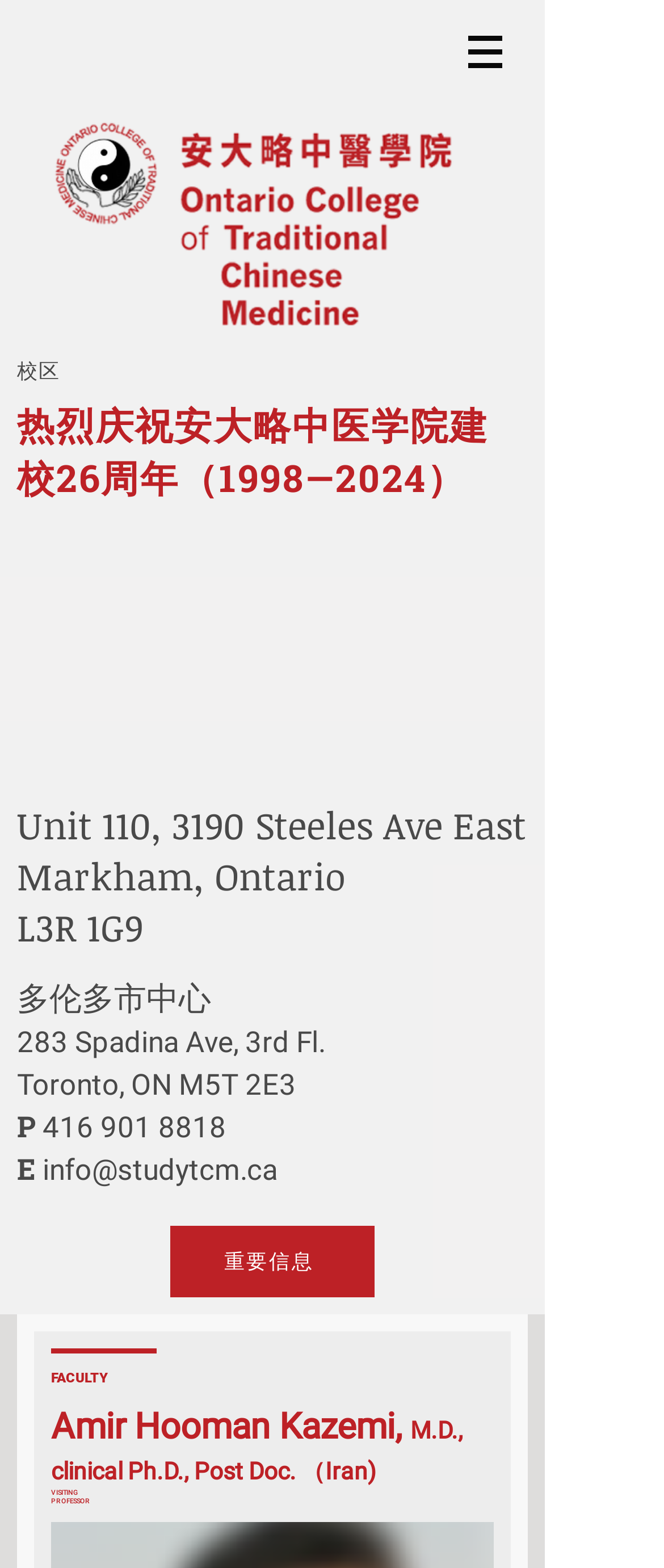What is the phone number?
Please elaborate on the answer to the question with detailed information.

The phone number can be found in the link element with the text '416 901 8818' which is located near the bottom of the webpage.